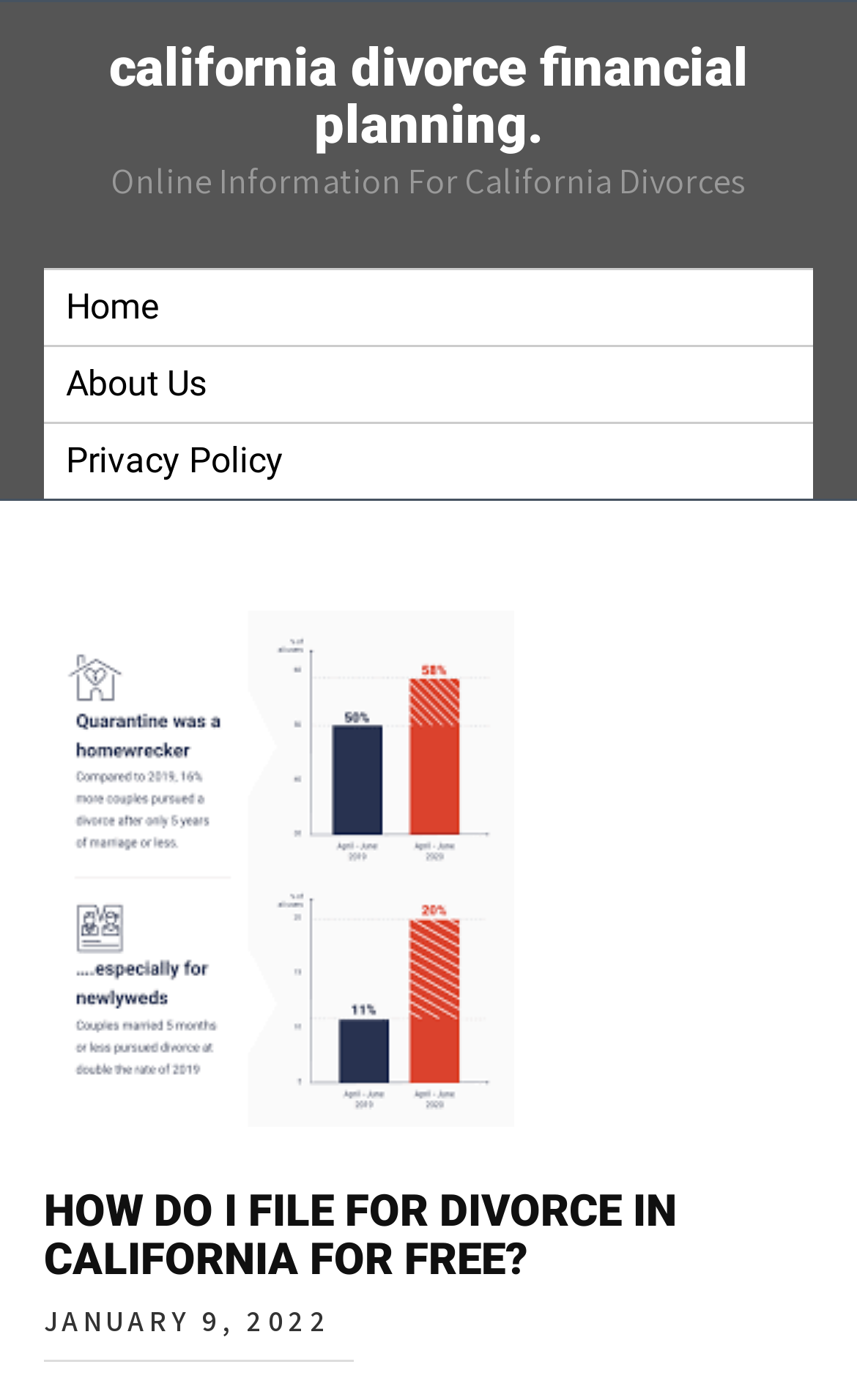What is the subtitle of the webpage?
Refer to the screenshot and respond with a concise word or phrase.

Online Information For California Divorces